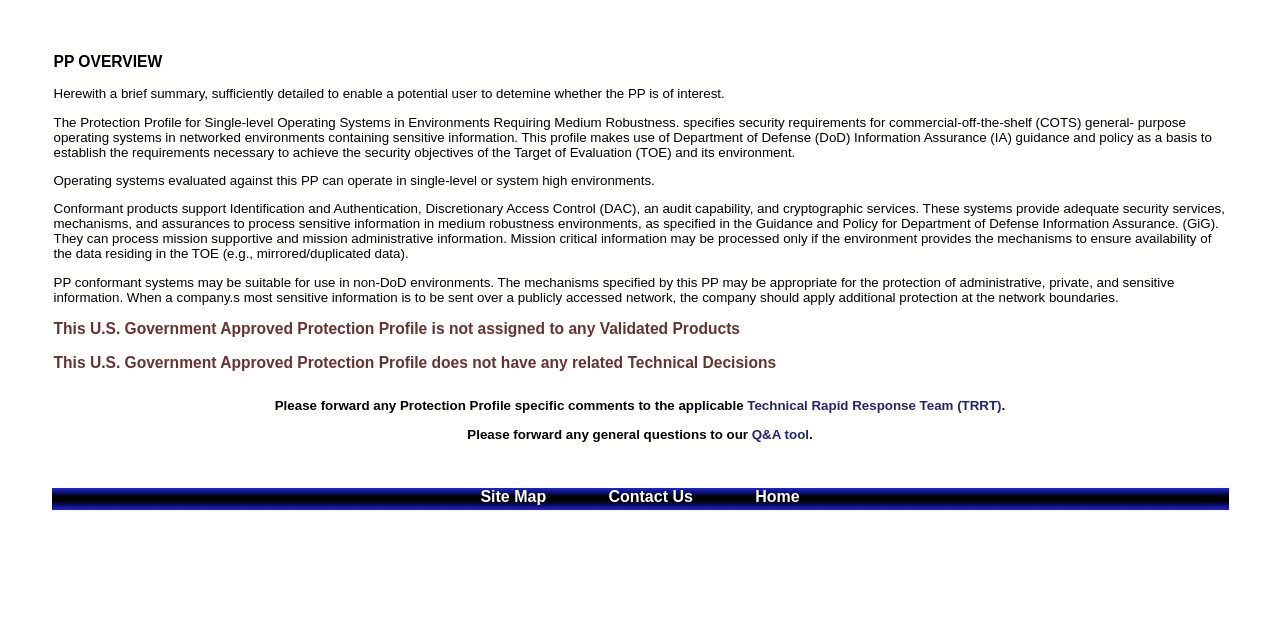Identify and provide the bounding box for the element described by: "Q&A tool".

[0.587, 0.667, 0.632, 0.69]